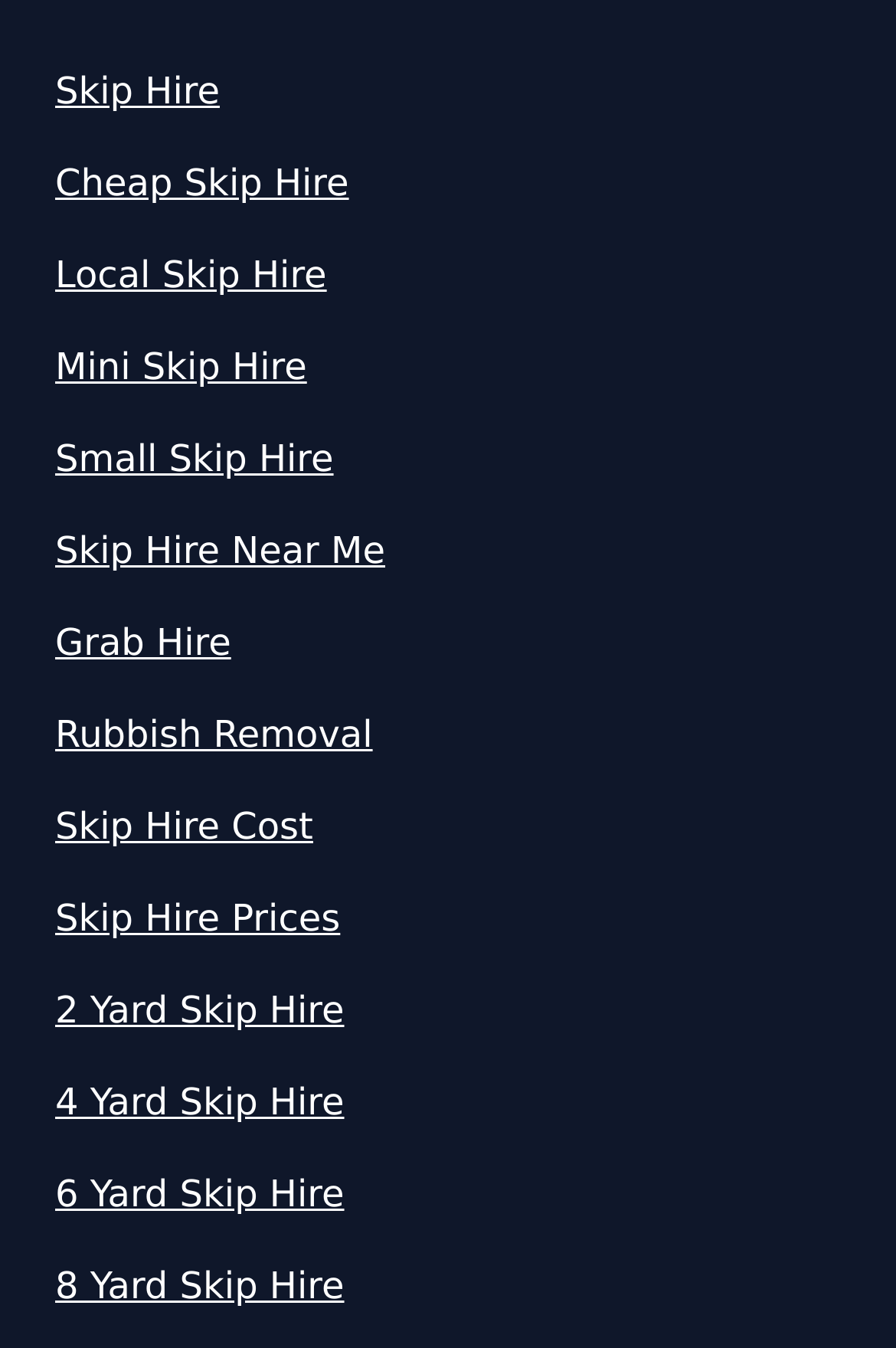Identify the bounding box coordinates for the UI element described as follows: 2 Yard Skip Hire. Use the format (top-left x, top-left y, bottom-right x, bottom-right y) and ensure all values are floating point numbers between 0 and 1.

[0.062, 0.73, 0.938, 0.77]